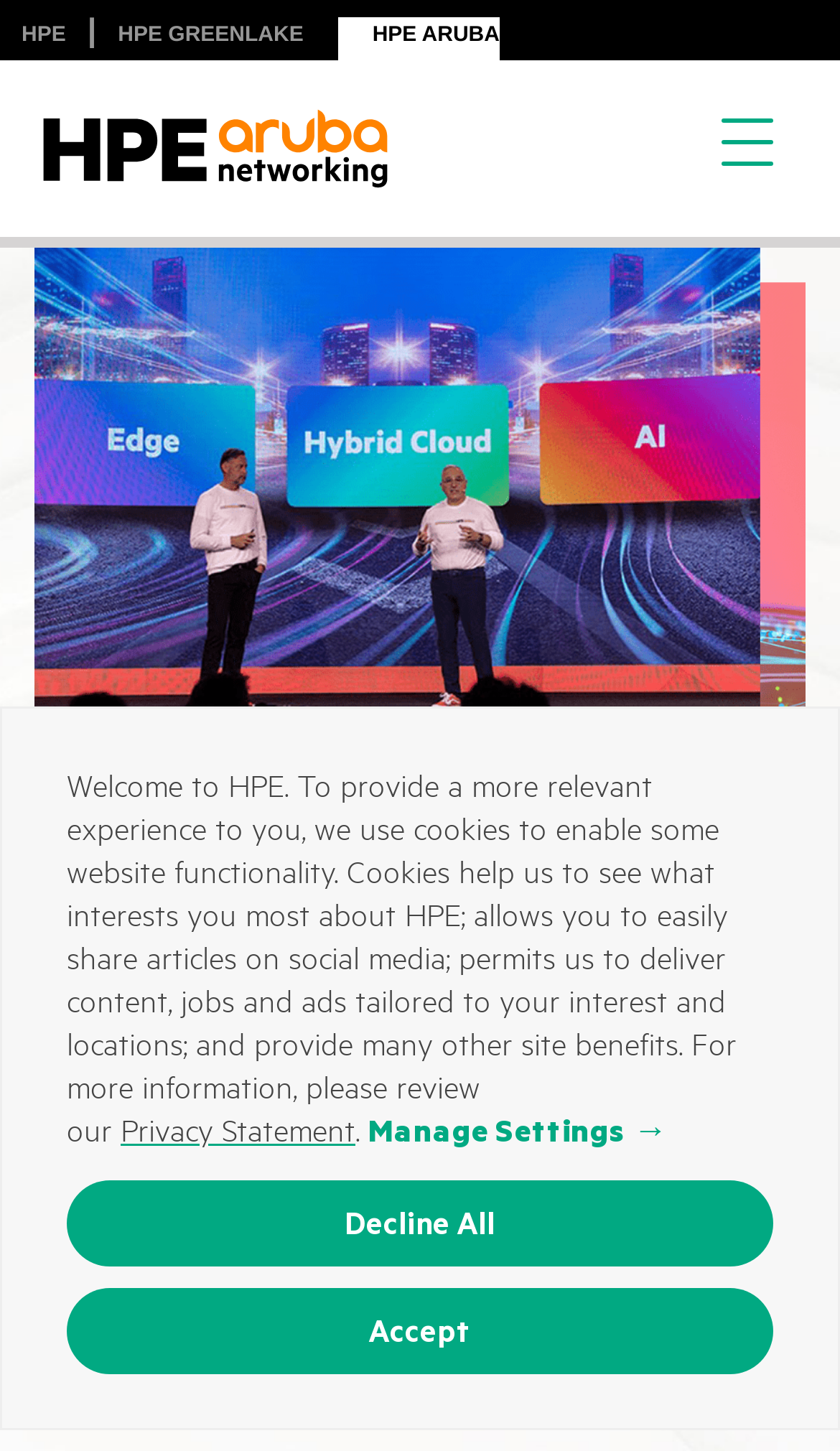What is the company name?
Answer the question with a single word or phrase by looking at the picture.

HPE